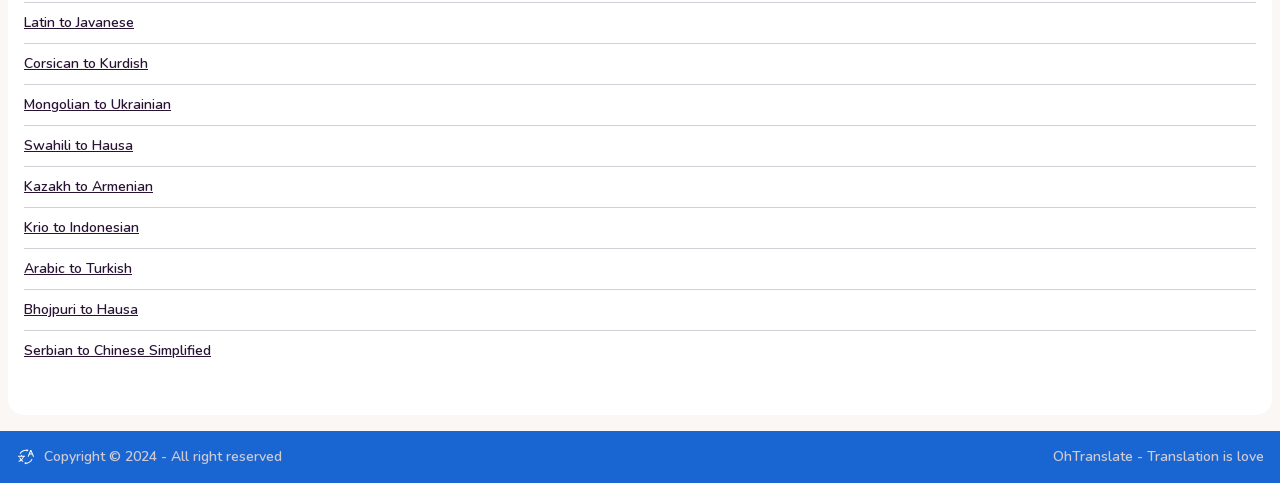Show the bounding box coordinates of the element that should be clicked to complete the task: "translate from Mongolian to Ukrainian".

[0.019, 0.197, 0.134, 0.236]